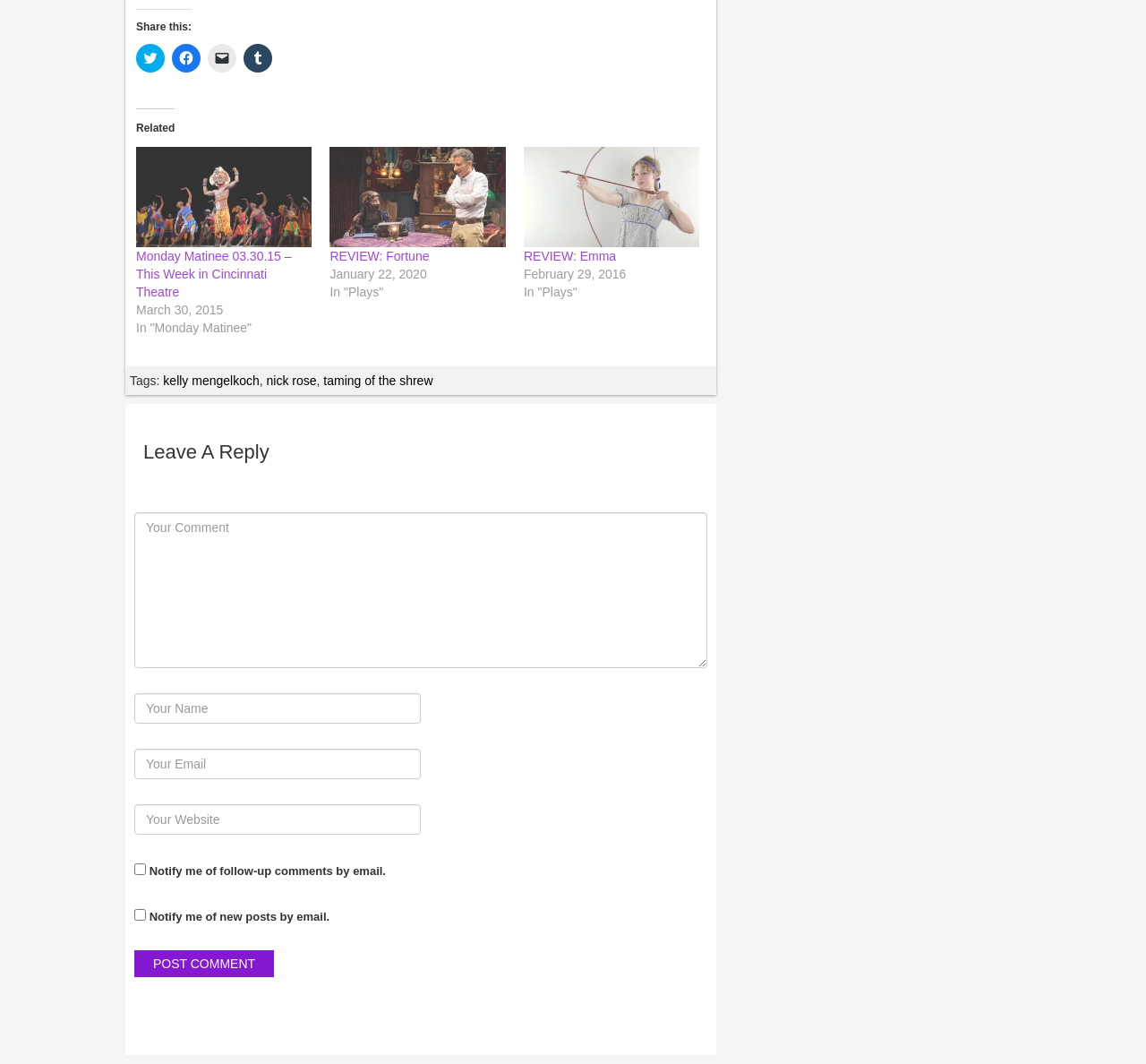Kindly respond to the following question with a single word or a brief phrase: 
What is the title of the first related article?

Monday Matinee 03.30.15